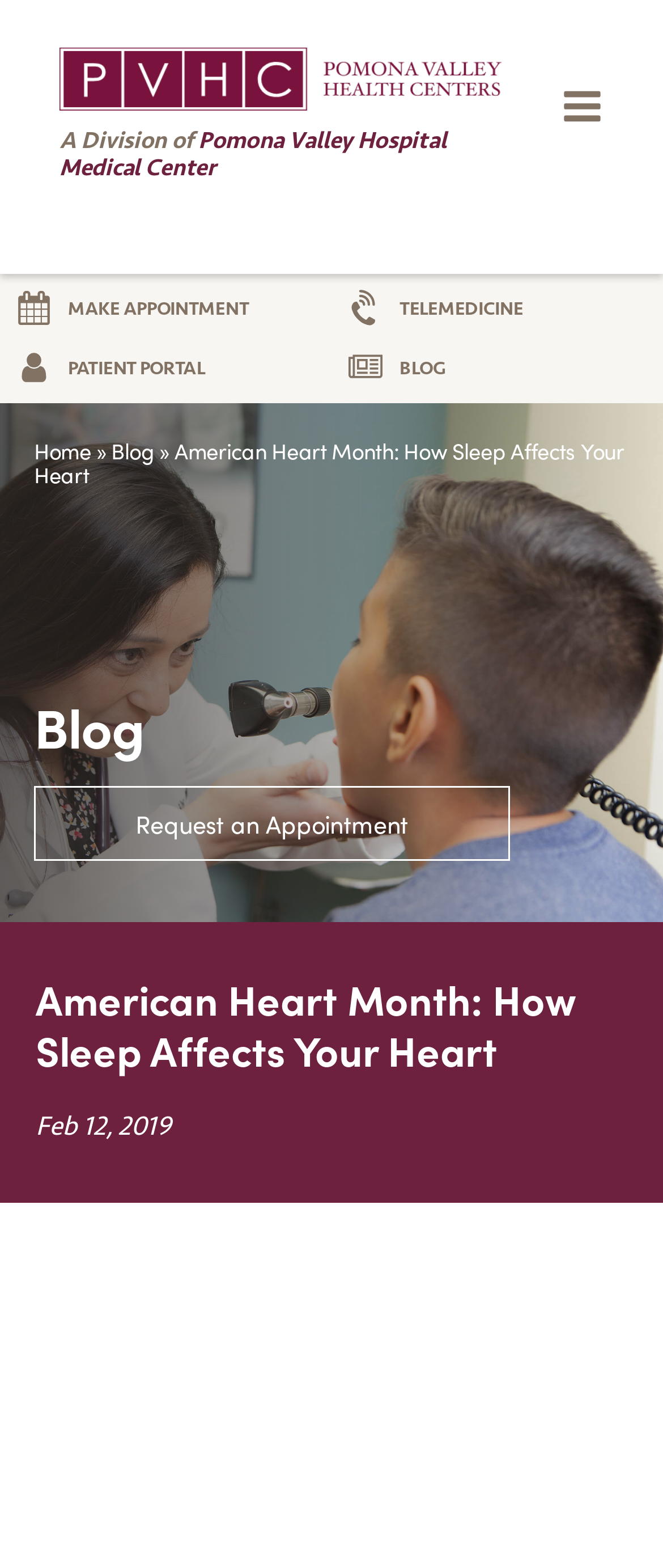Could you locate the bounding box coordinates for the section that should be clicked to accomplish this task: "Click the TELEMEDICINE link".

[0.526, 0.186, 0.789, 0.208]